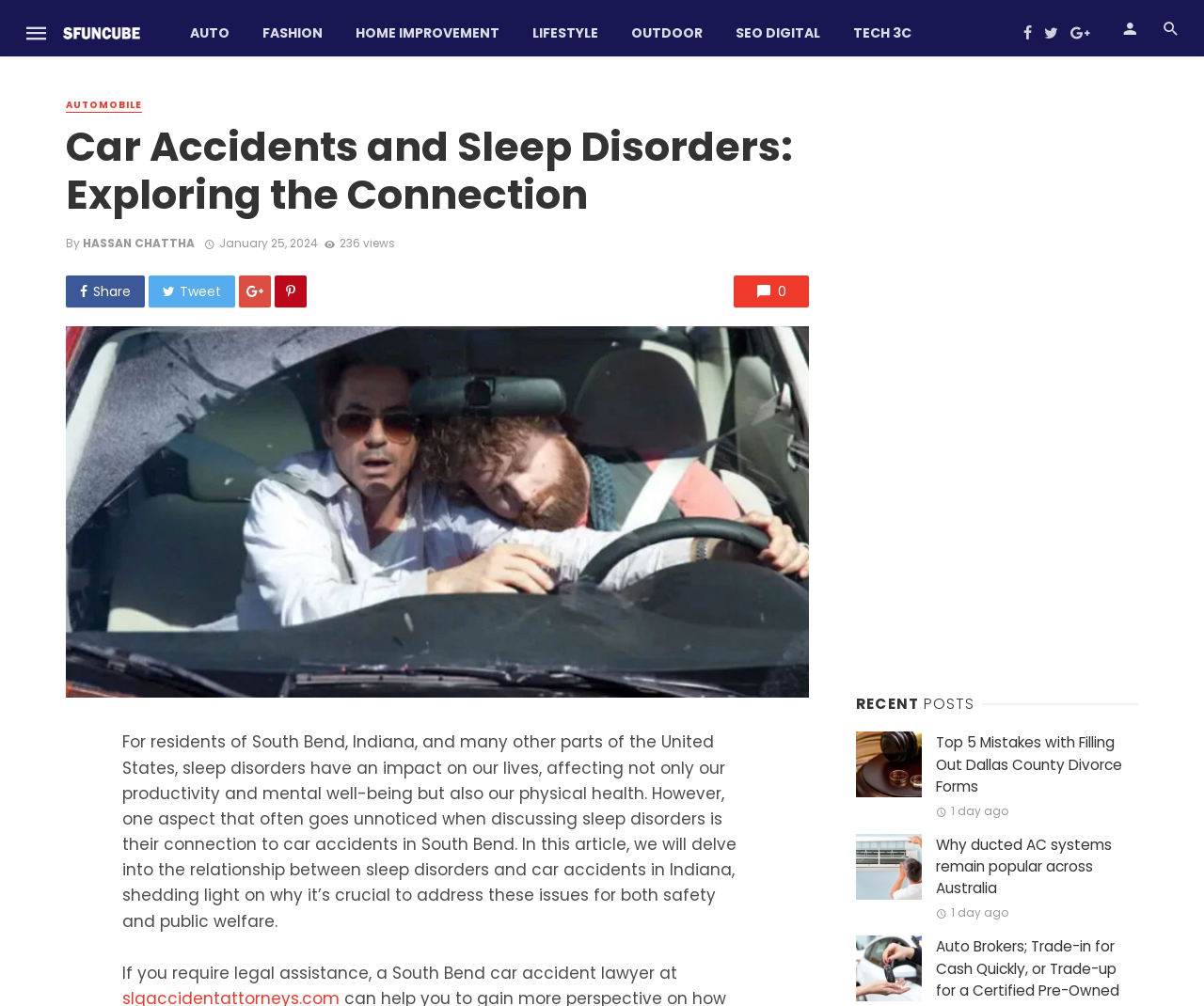What is the category of the article?
Look at the image and respond with a one-word or short phrase answer.

AUTOMOBILE